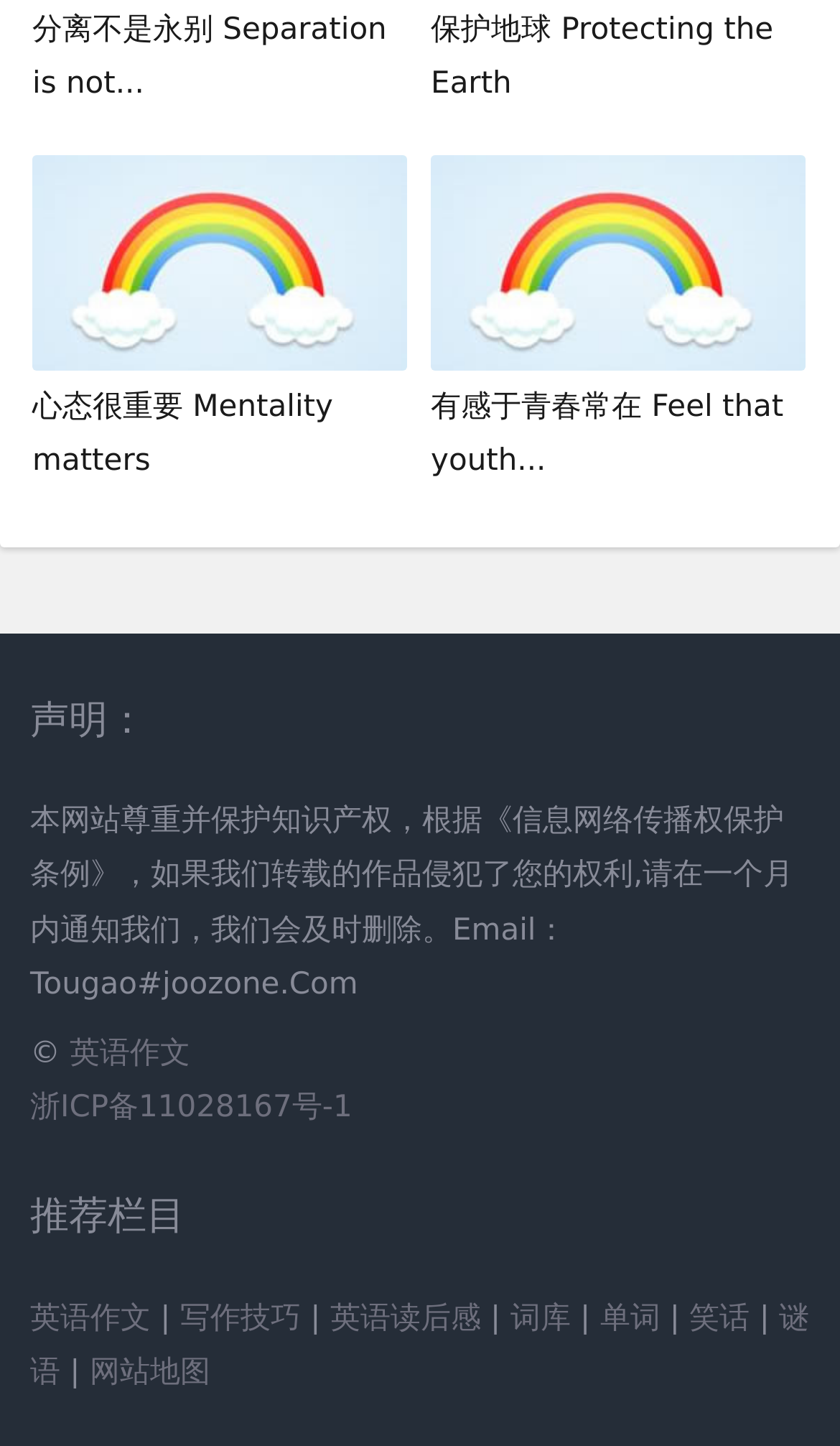Please identify the bounding box coordinates of the element's region that I should click in order to complete the following instruction: "Browse the '写作技巧' section". The bounding box coordinates consist of four float numbers between 0 and 1, i.e., [left, top, right, bottom].

[0.214, 0.899, 0.358, 0.923]